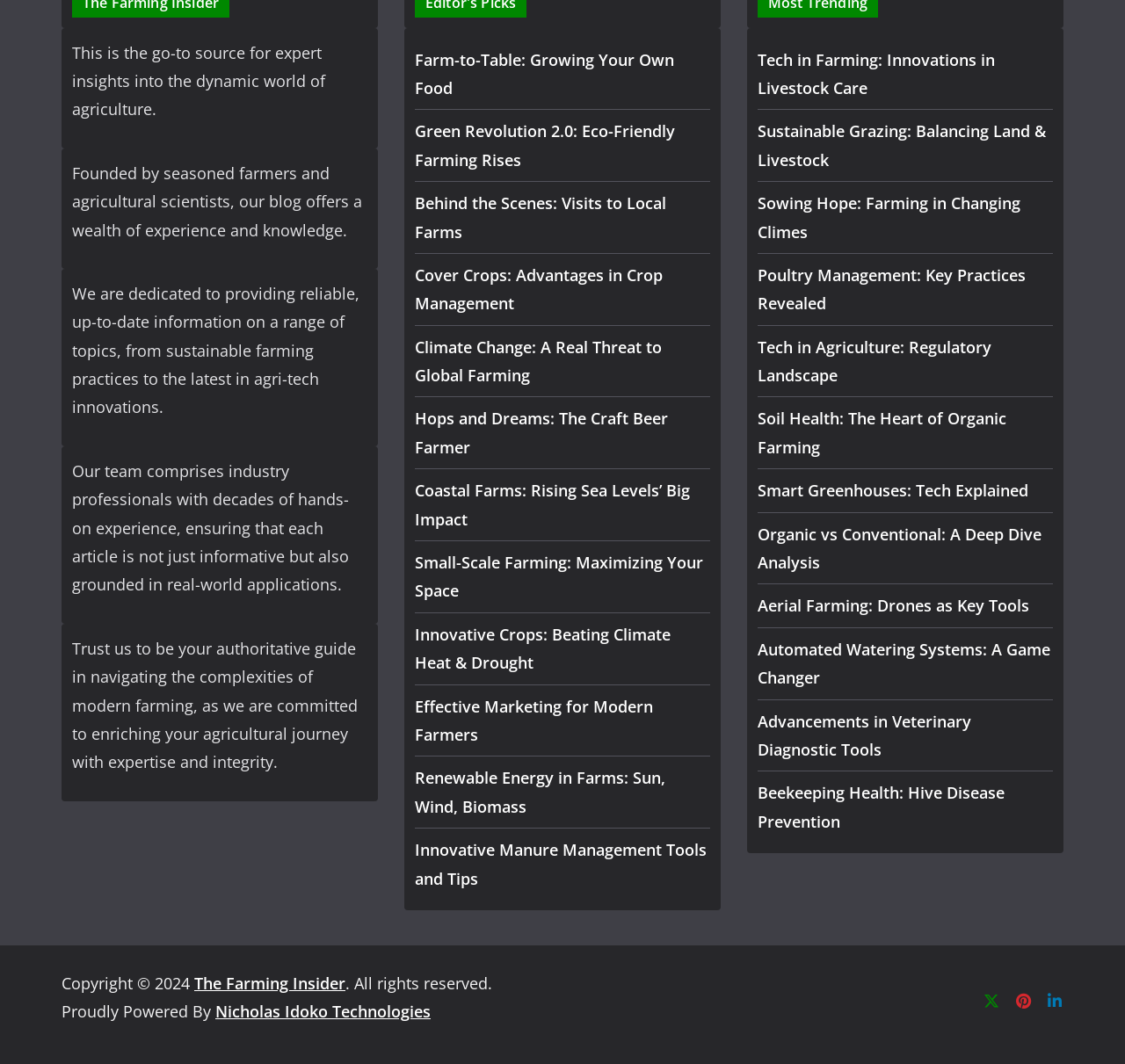Pinpoint the bounding box coordinates of the element that must be clicked to accomplish the following instruction: "Read about farm-to-table practices". The coordinates should be in the format of four float numbers between 0 and 1, i.e., [left, top, right, bottom].

[0.369, 0.046, 0.599, 0.092]